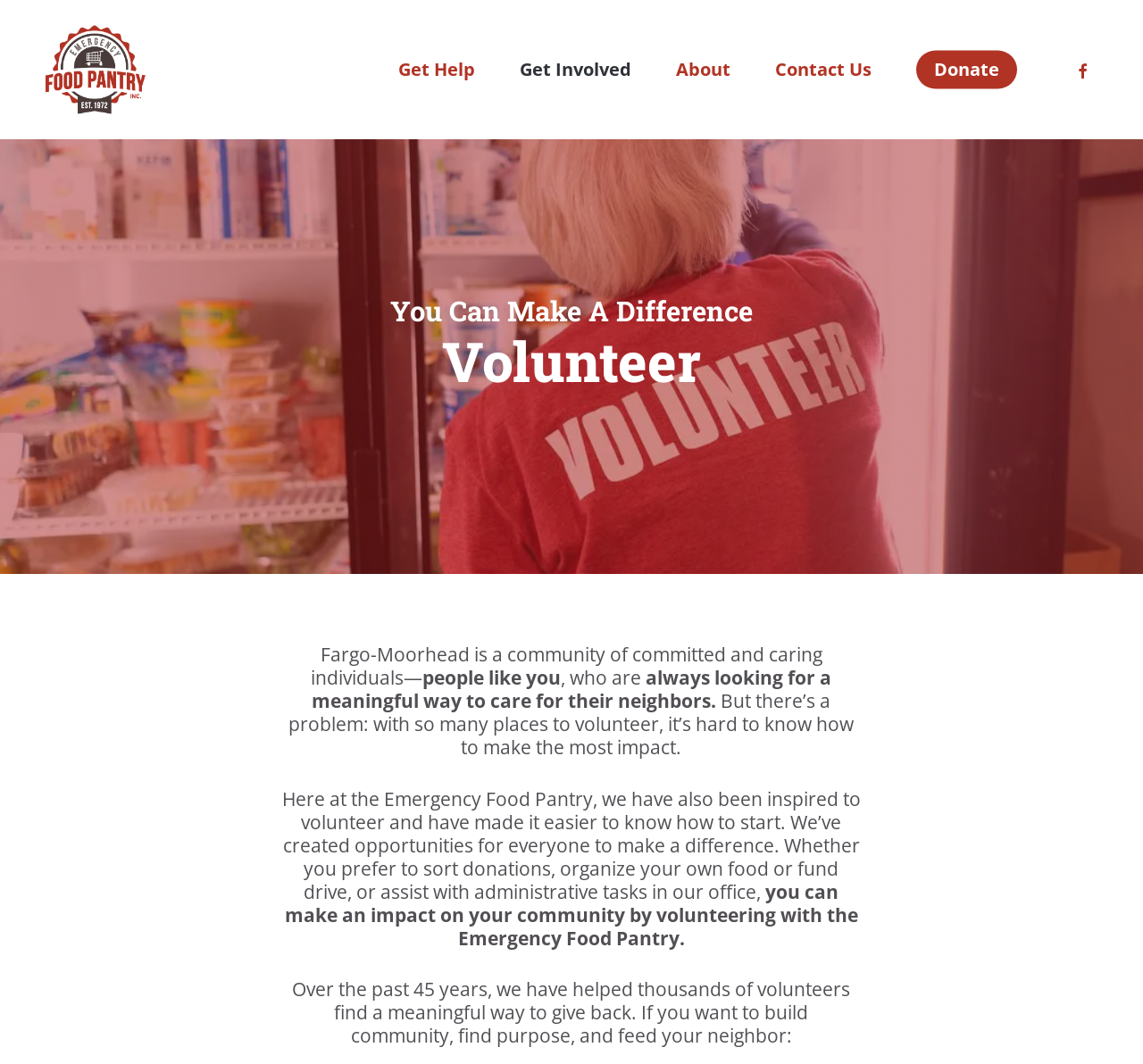Identify the bounding box coordinates for the UI element described as: "alt="Emergency Food Pantry"".

[0.039, 0.023, 0.128, 0.107]